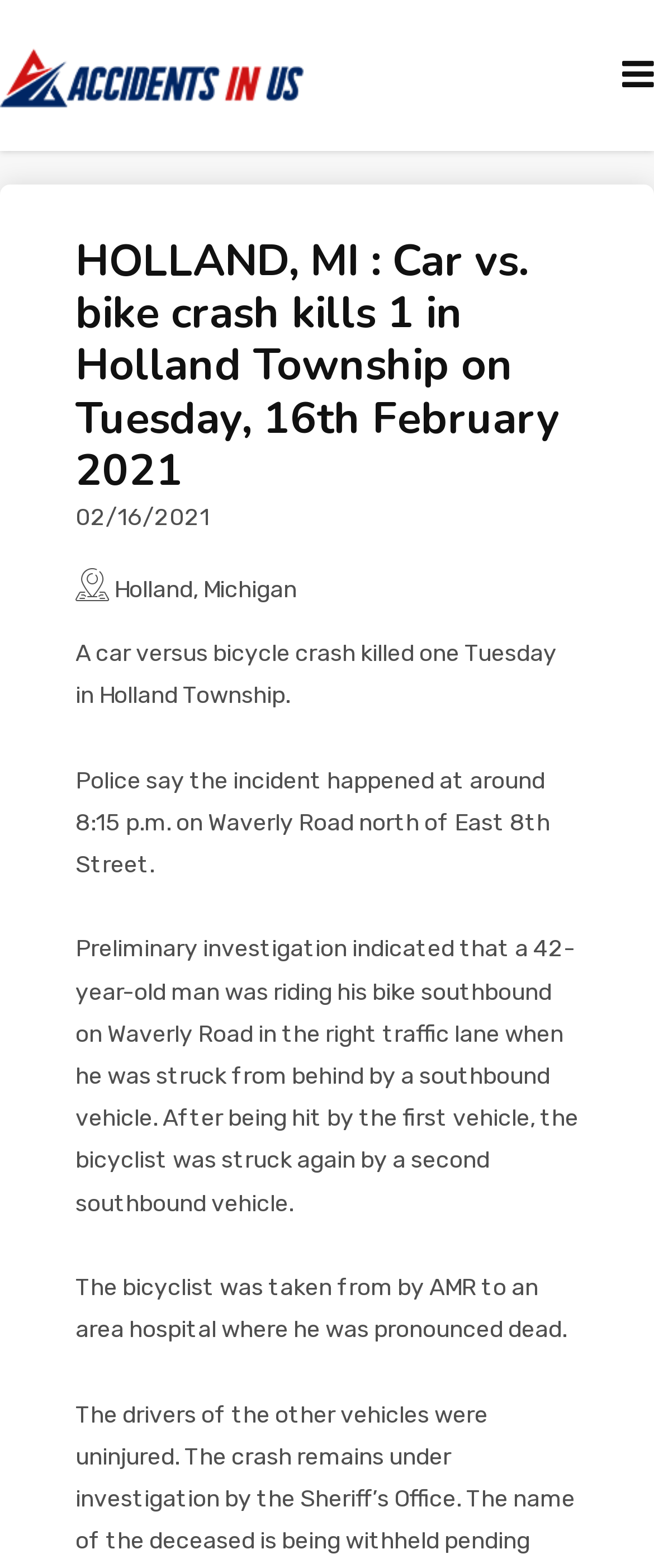Determine the bounding box coordinates of the clickable element to achieve the following action: 'Click HOME'. Provide the coordinates as four float values between 0 and 1, formatted as [left, top, right, bottom].

[0.0, 0.096, 1.0, 0.171]